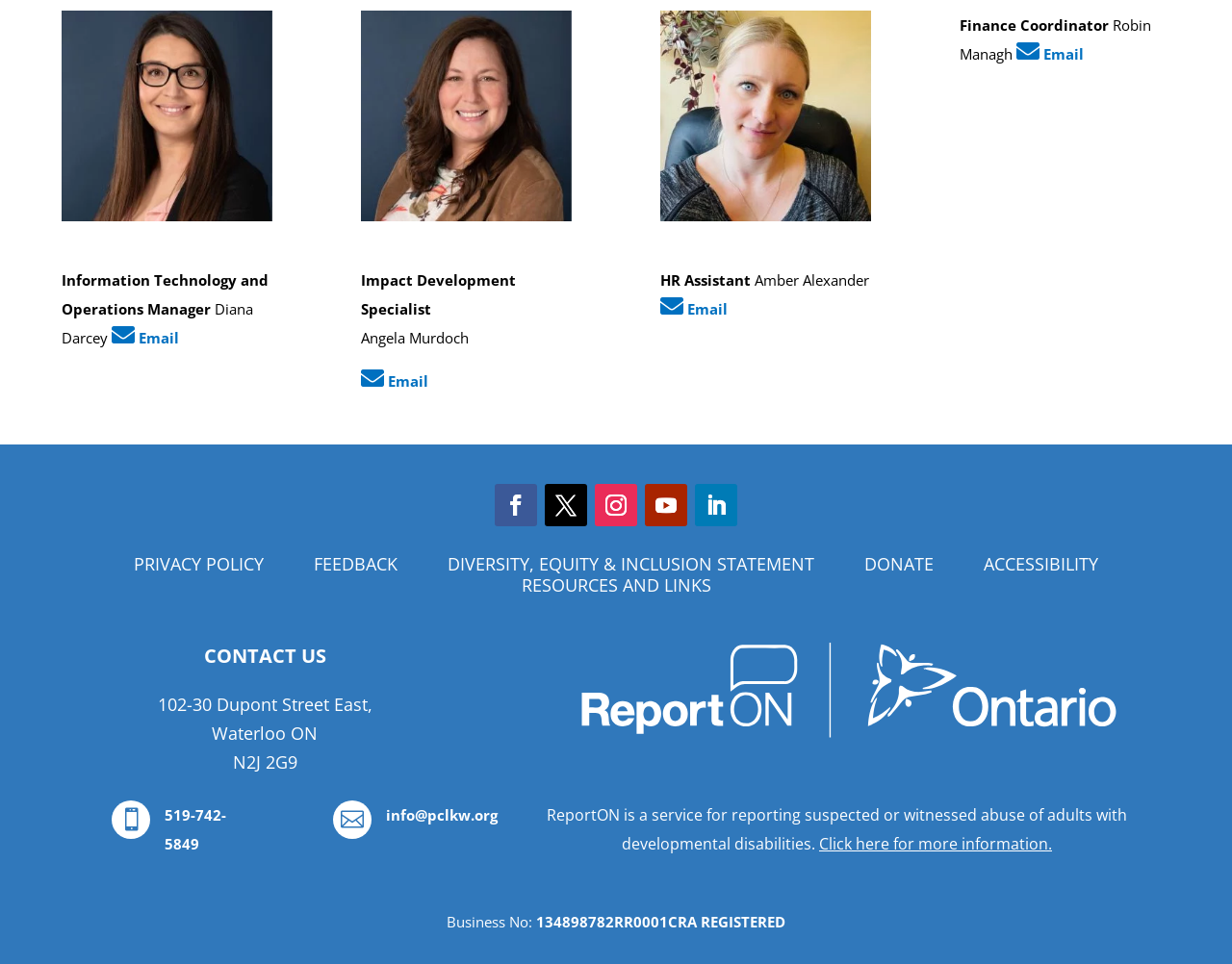What is the name of the Information Technology and Operations Manager?
Answer the question with as much detail as possible.

The answer can be found by looking at the image with the description 'Headshot of Diana Darcey, Information Technology and Operations Manager' and the corresponding StaticText element with the text 'Diana Darcey'.